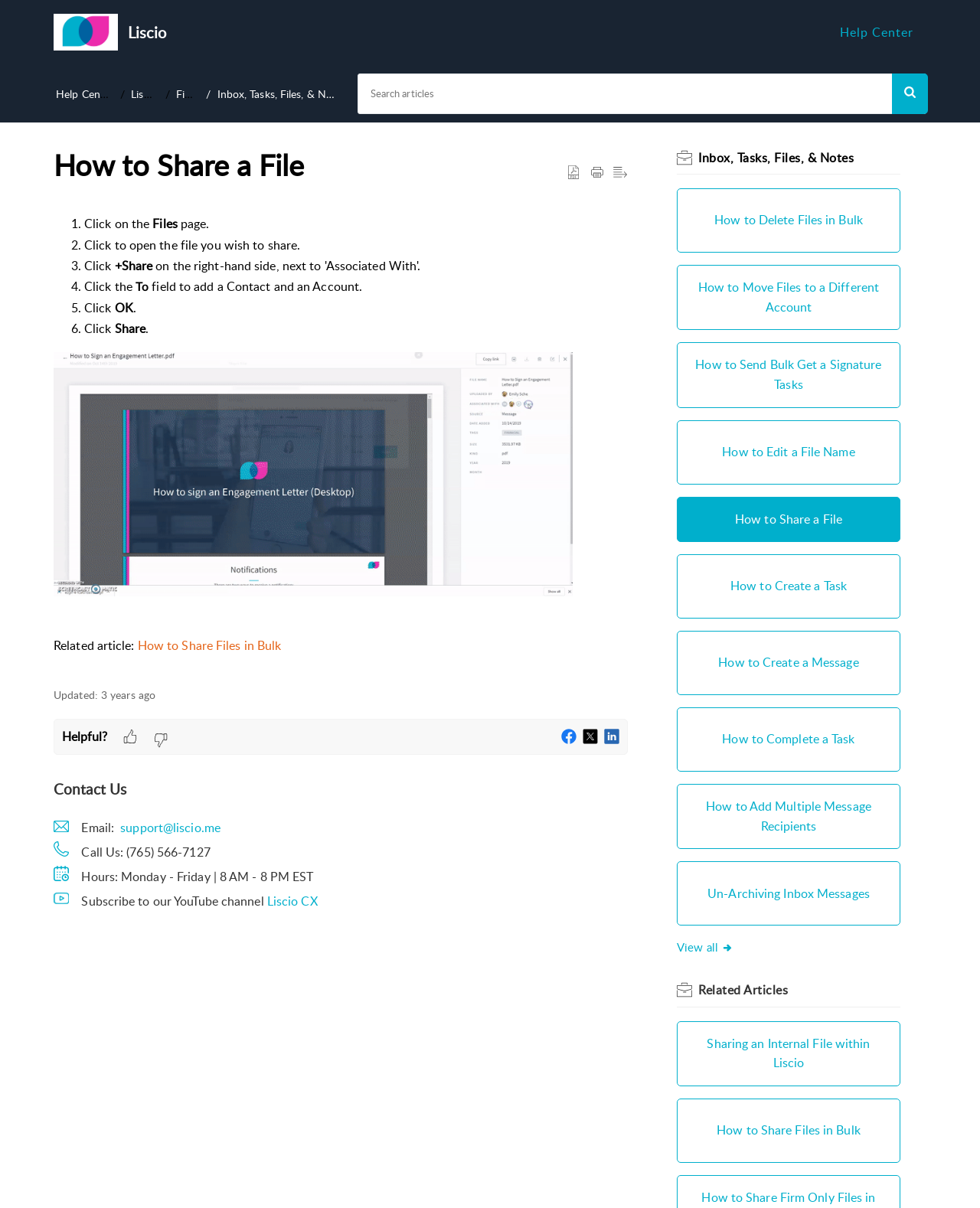Carefully examine the image and provide an in-depth answer to the question: How can a user contact the support team?

The user can contact the support team via email or phone. This is evident from the 'Contact Us' section, which provides the email address and phone number of the support team.